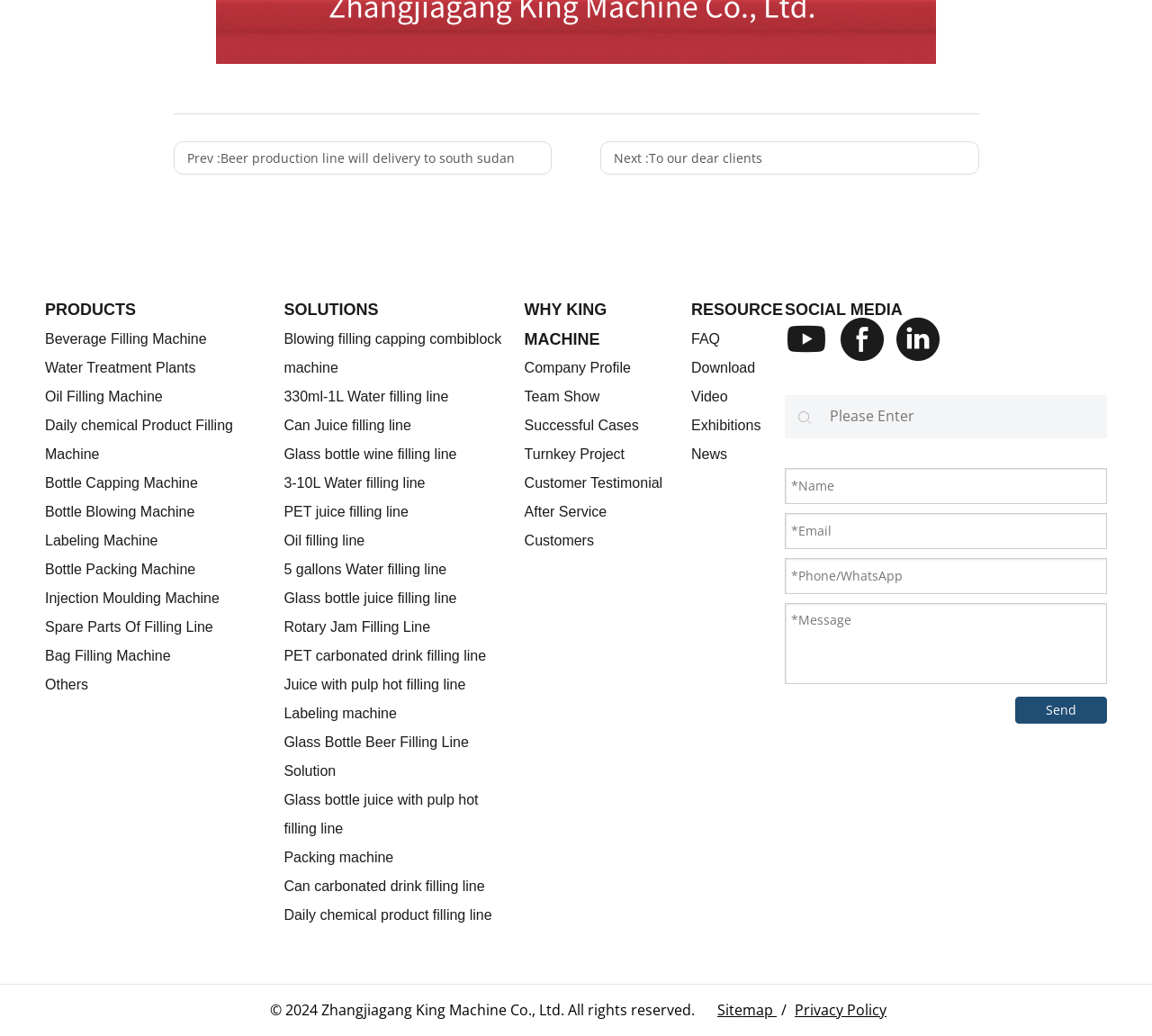Respond with a single word or short phrase to the following question: 
What is the company name?

King Machine